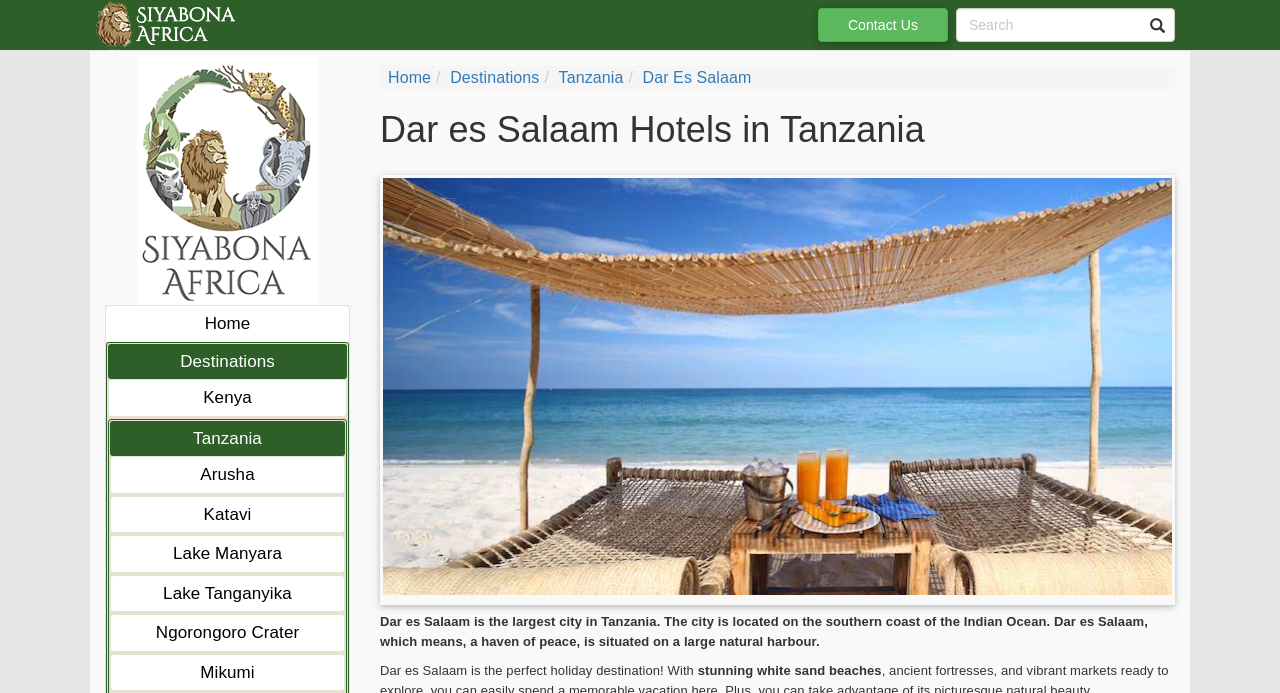Respond to the following question using a concise word or phrase: 
What is the largest city in Tanzania?

Dar es Salaam